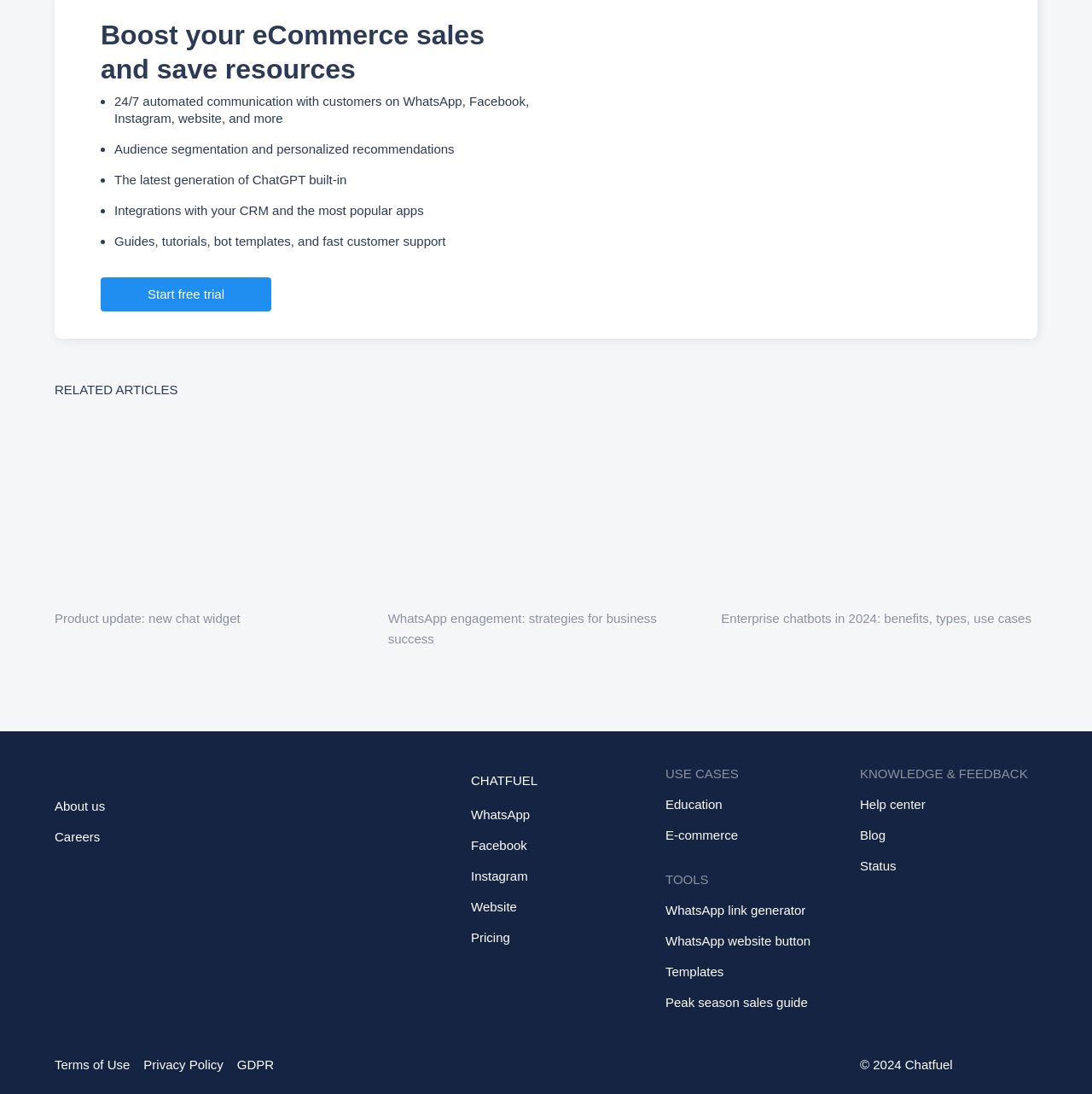What is the latest generation of ChatGPT built into this system?
We need a detailed and exhaustive answer to the question. Please elaborate.

According to the webpage content, the latest generation of ChatGPT is built into this system, which suggests that the website uses advanced AI technology to provide its services.